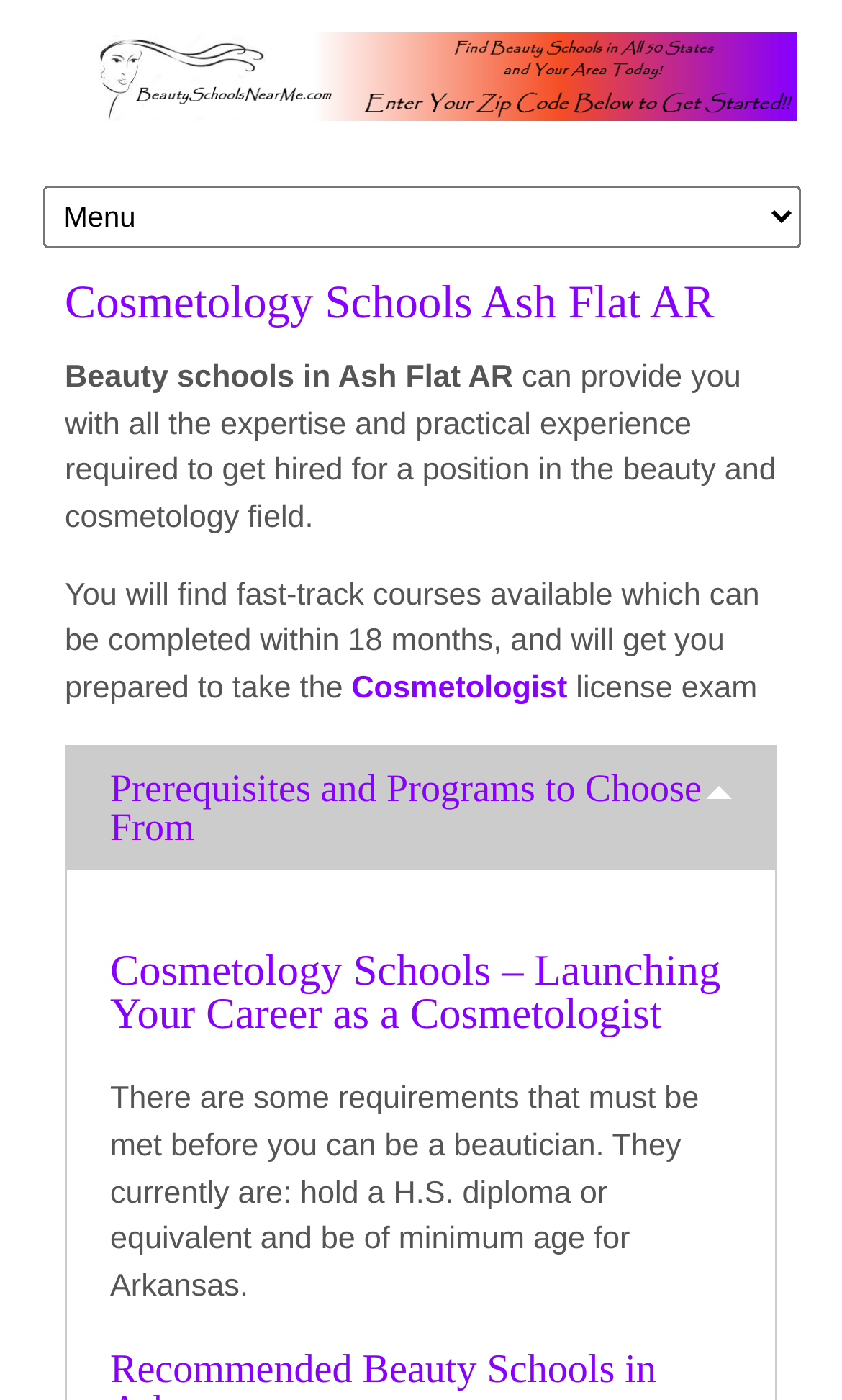Answer the question in one word or a short phrase:
What is the license exam for after completing cosmetology school?

Cosmetologist license exam